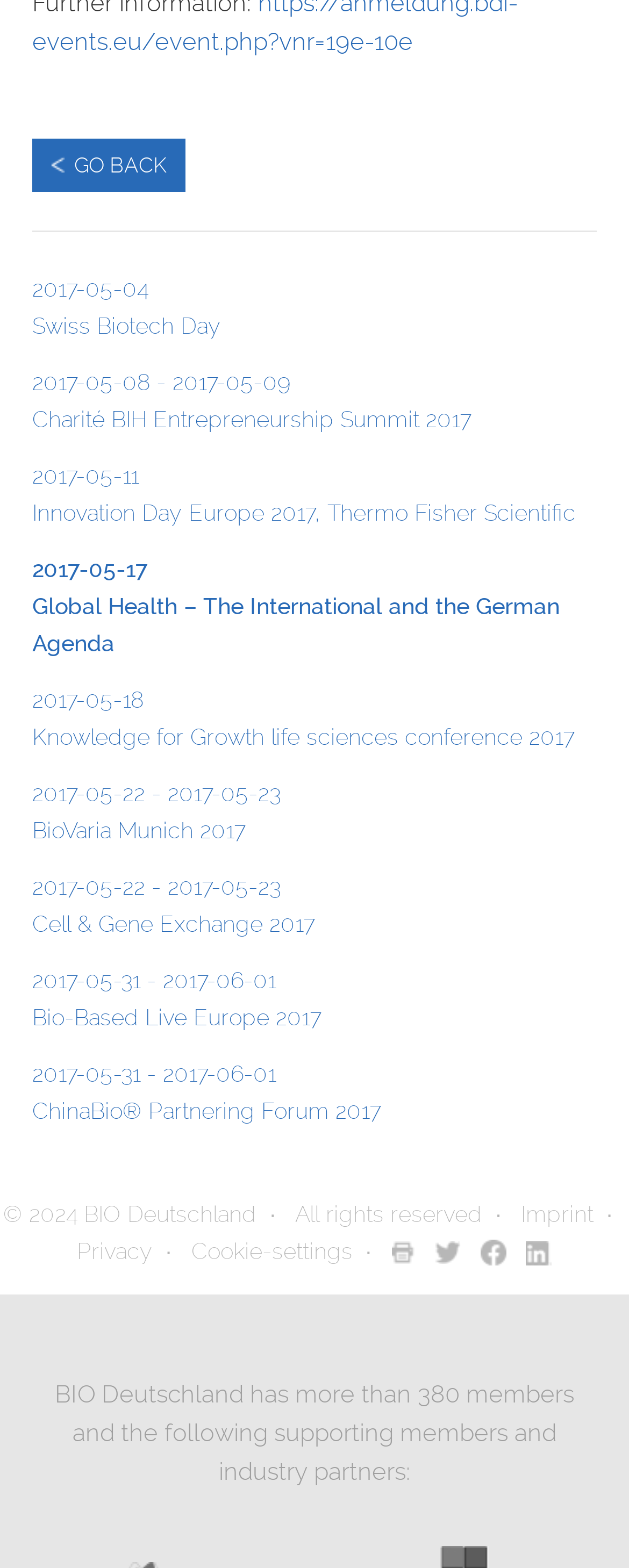How many links are there in the webpage?
Look at the image and respond with a one-word or short phrase answer.

17